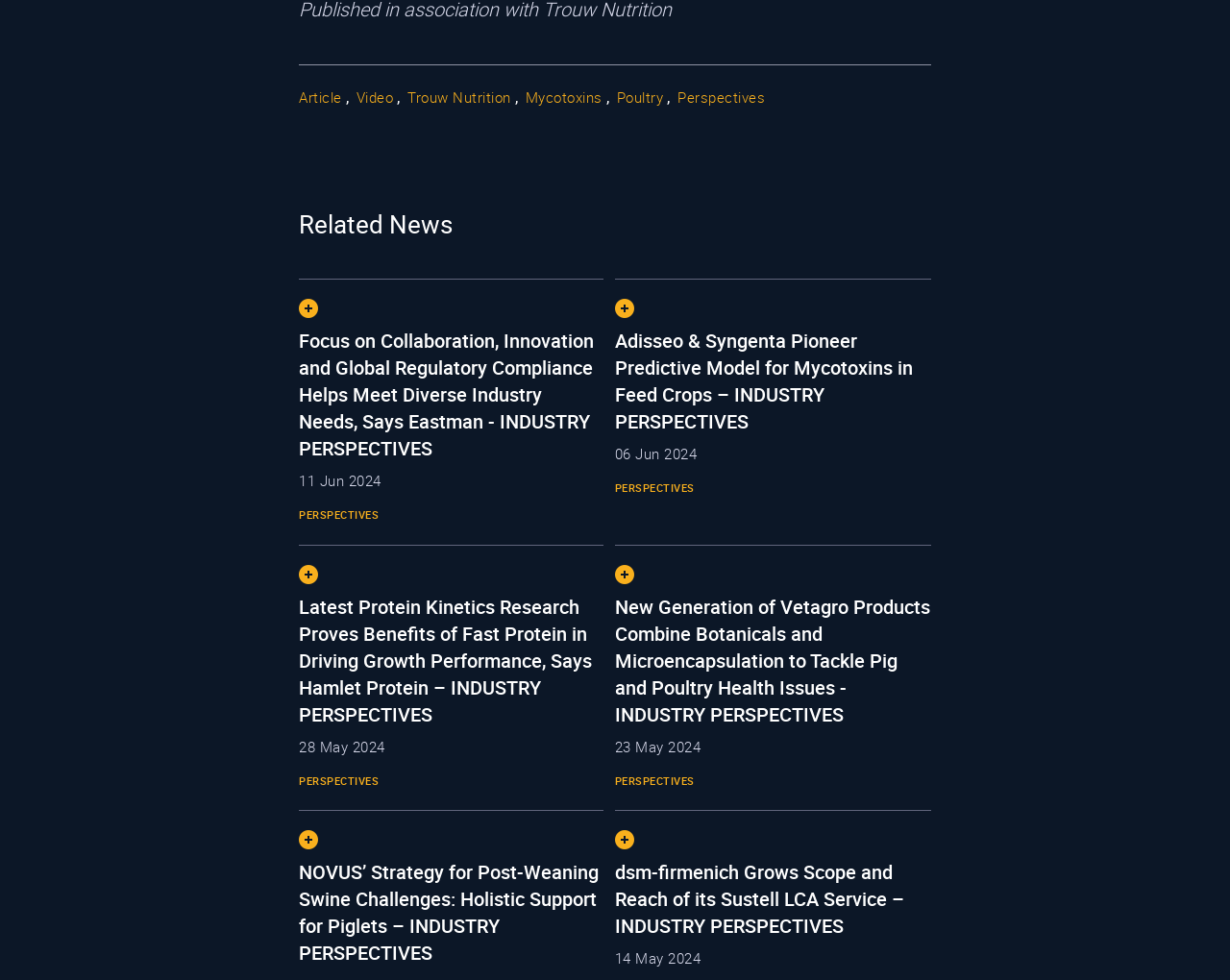Pinpoint the bounding box coordinates of the clickable area needed to execute the instruction: "Read news about Focus on Collaboration, Innovation and Global Regulatory Compliance". The coordinates should be specified as four float numbers between 0 and 1, i.e., [left, top, right, bottom].

[0.243, 0.305, 0.491, 0.472]